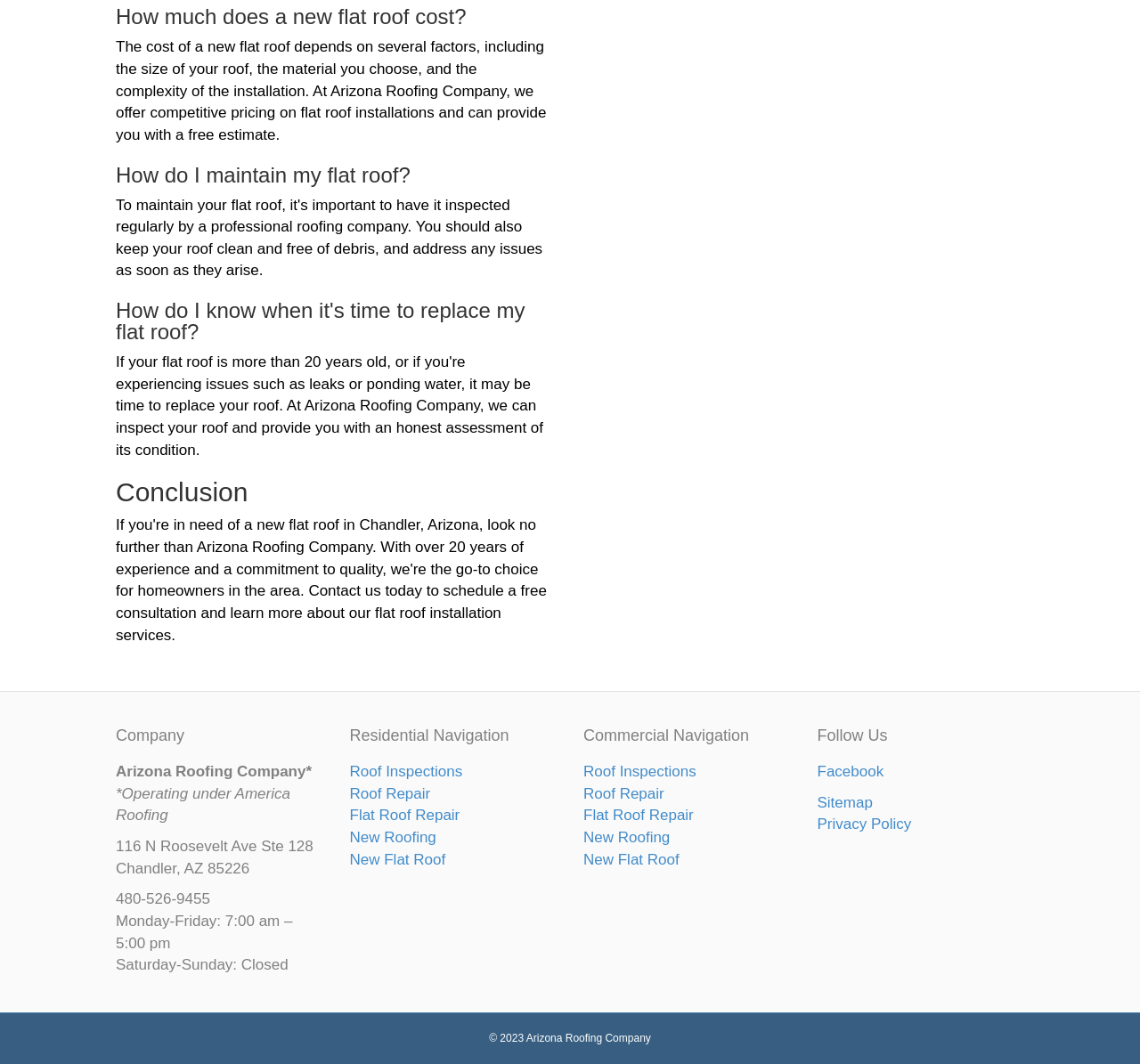What is the company name?
Analyze the image and provide a thorough answer to the question.

The company name can be found in the section with the heading 'Company' where it is stated as 'Arizona Roofing Company*' with the additional information '*Operating under America Roofing'.